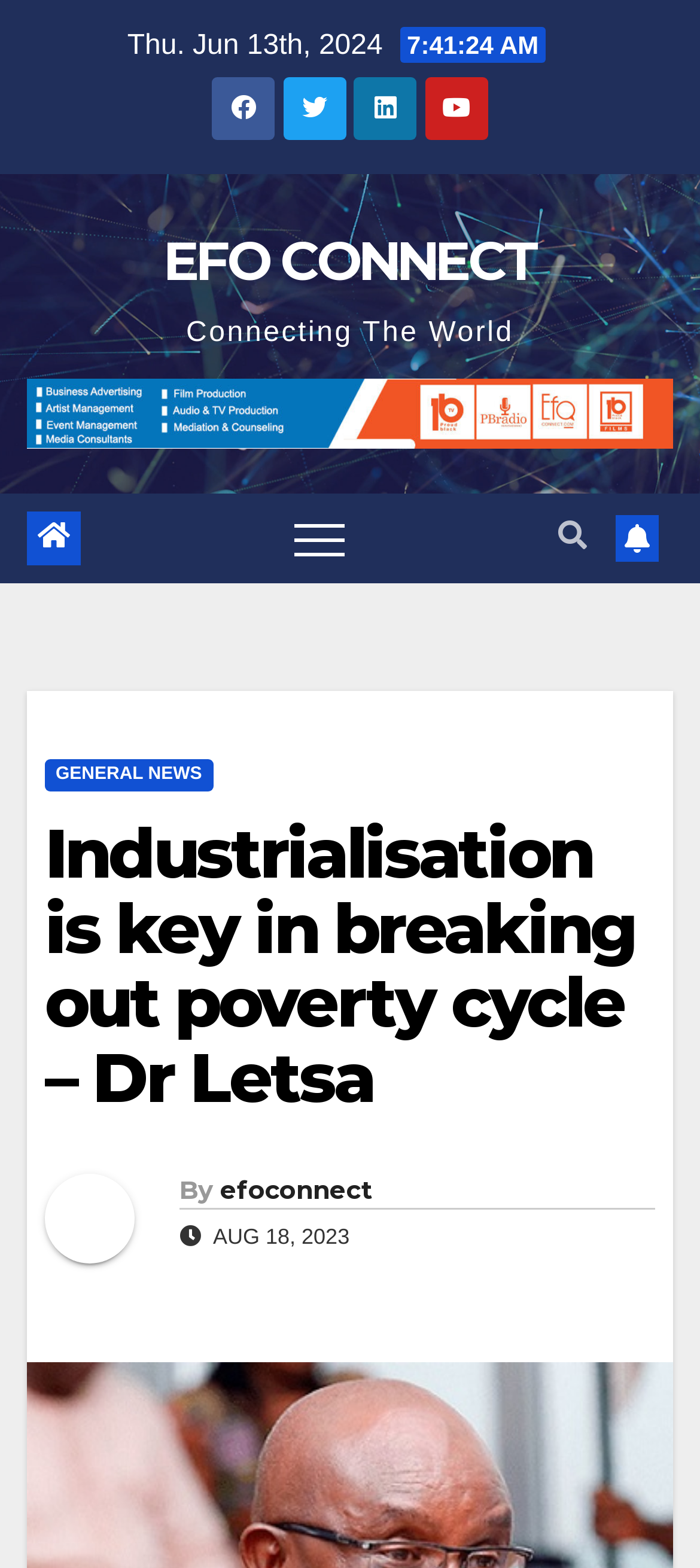From the screenshot, find the bounding box of the UI element matching this description: "770-505-8570". Supply the bounding box coordinates in the form [left, top, right, bottom], each a float between 0 and 1.

None